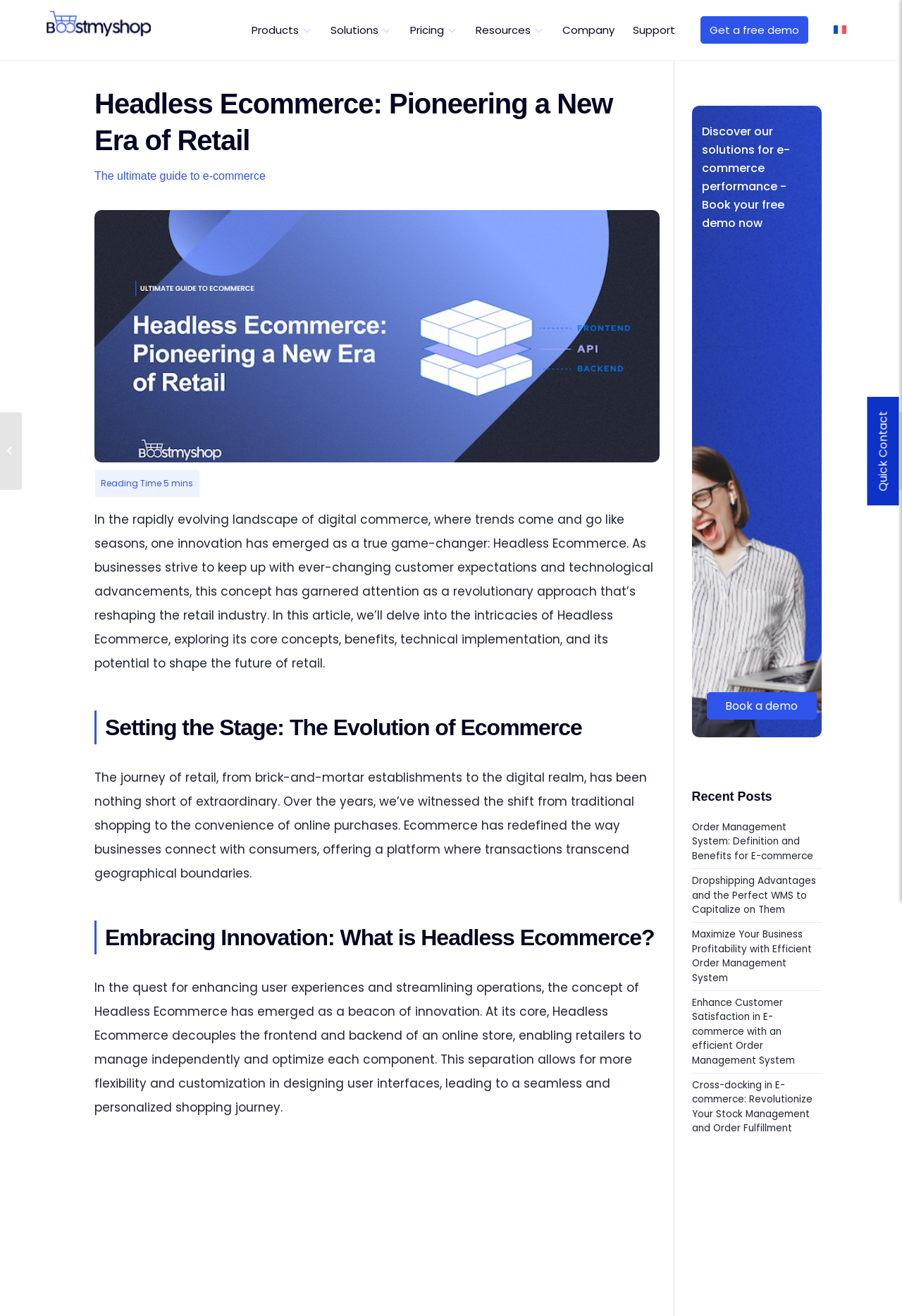Find the bounding box coordinates of the element to click in order to complete the given instruction: "Follow us on Facebook."

None